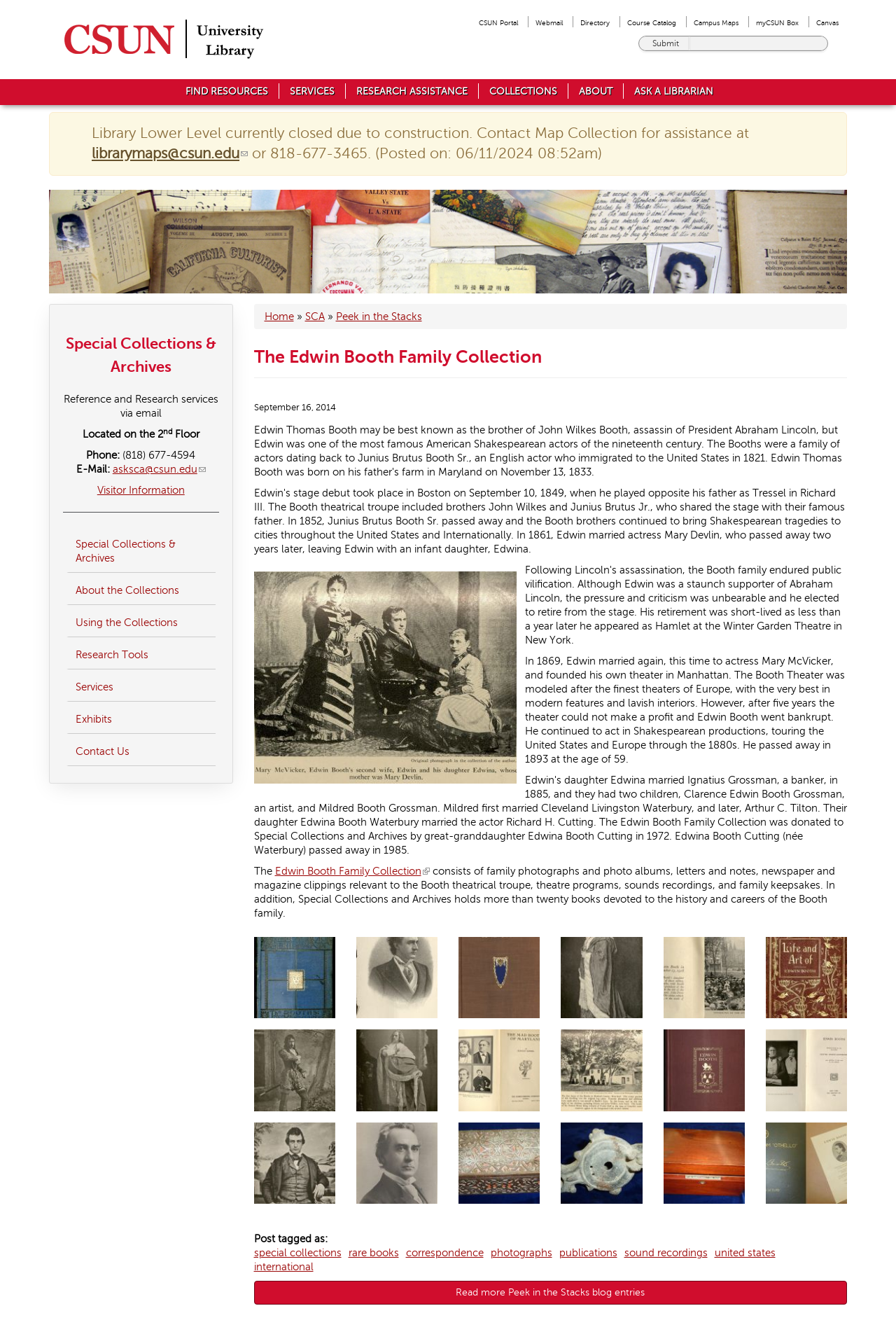How many years ago did Edwin Booth pass away?
Use the image to give a comprehensive and detailed response to the question.

According to the article, Edwin Booth passed away in 1893. To find the number of years ago, I subtracted 1893 from the current year, which is not provided but can be assumed to be around 2022. This gives me an approximate answer of 129 years.